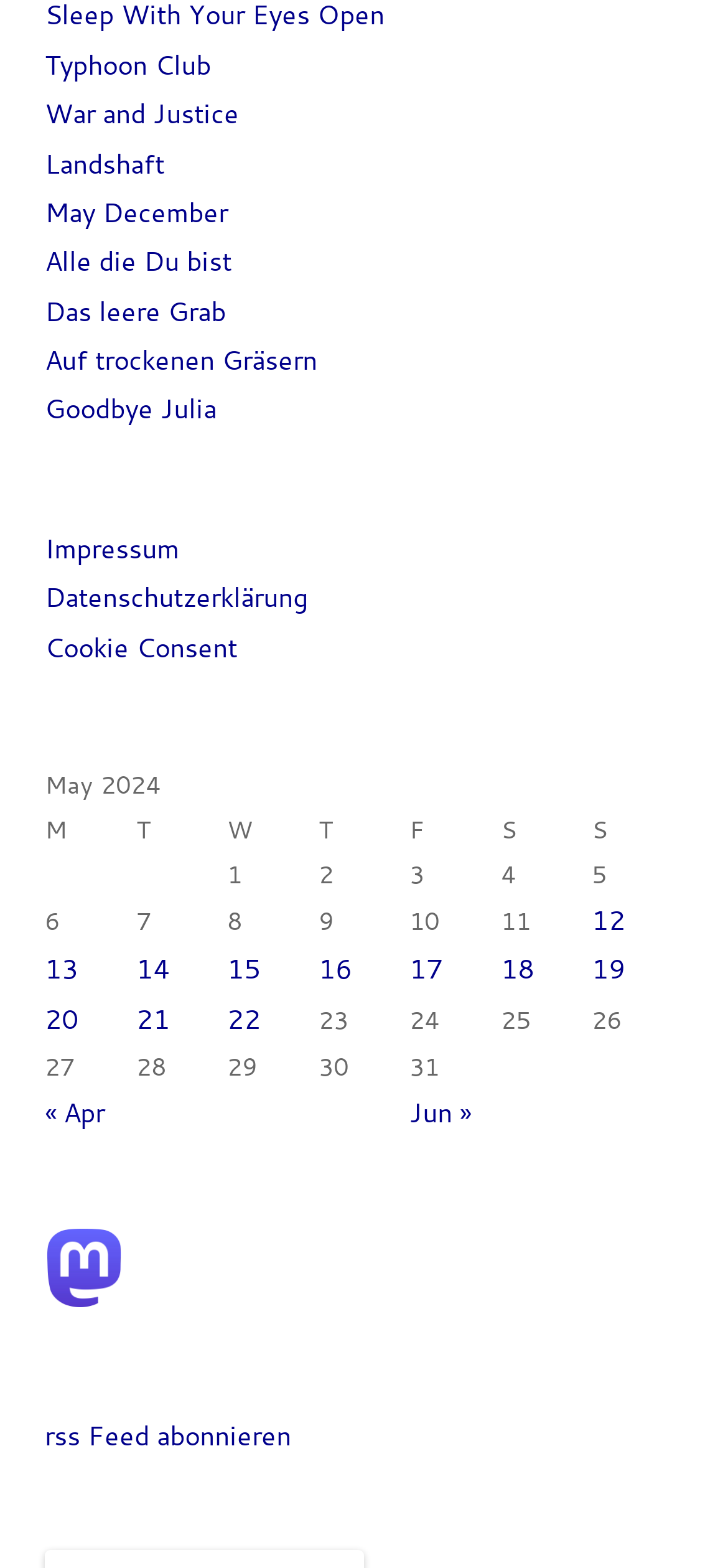Please find the bounding box coordinates of the clickable region needed to complete the following instruction: "View May 2024 calendar". The bounding box coordinates must consist of four float numbers between 0 and 1, i.e., [left, top, right, bottom].

[0.062, 0.486, 0.938, 0.726]